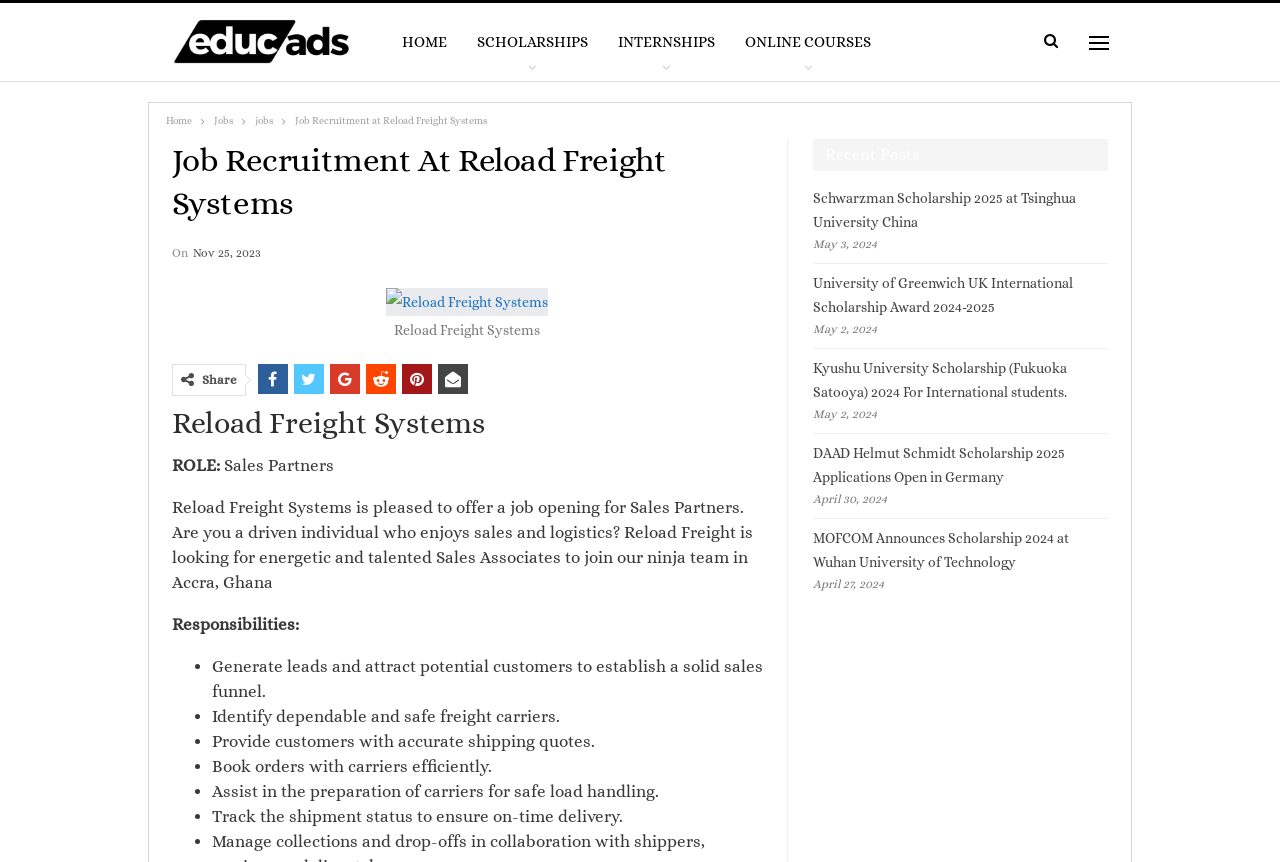Please find the bounding box coordinates of the clickable region needed to complete the following instruction: "Share this job posting". The bounding box coordinates must consist of four float numbers between 0 and 1, i.e., [left, top, right, bottom].

[0.157, 0.431, 0.185, 0.449]